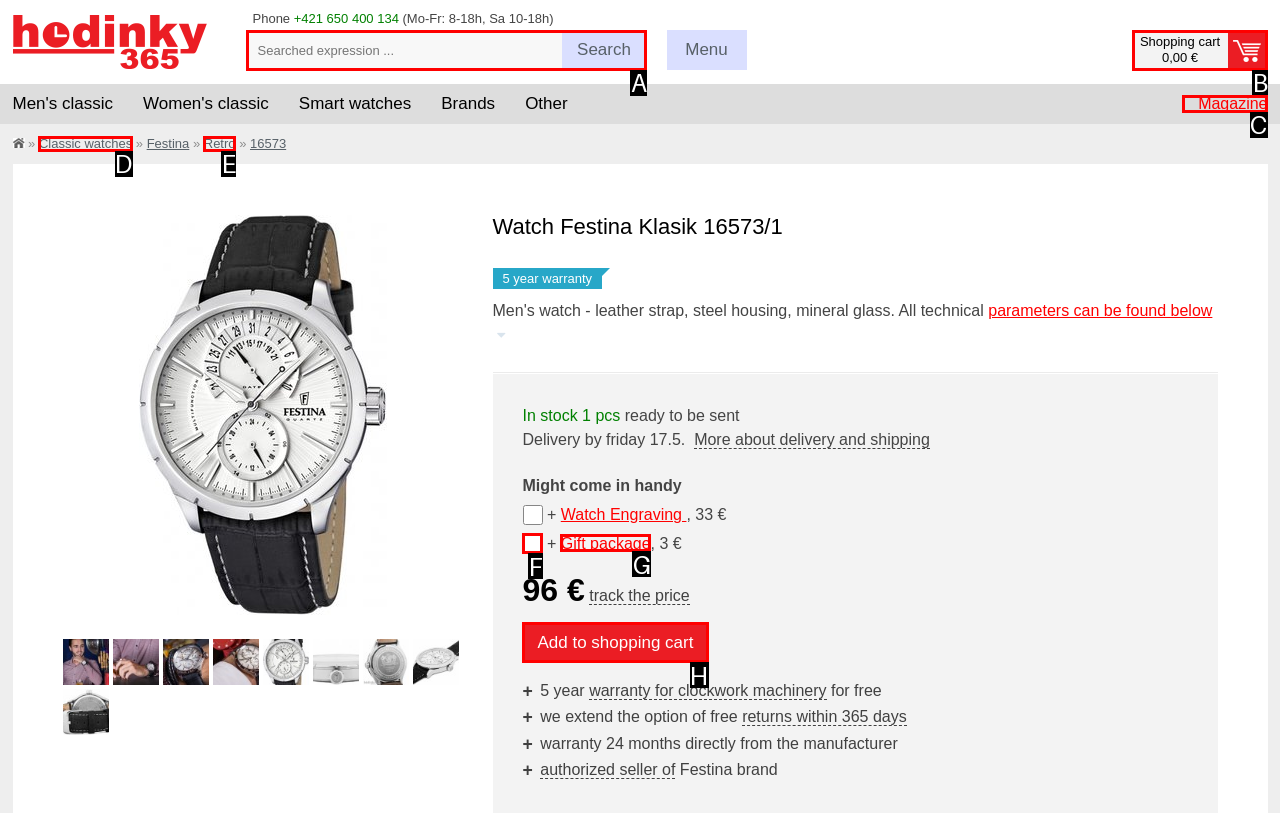Identify the letter of the option that should be selected to accomplish the following task: View the 'Magazine'. Provide the letter directly.

C